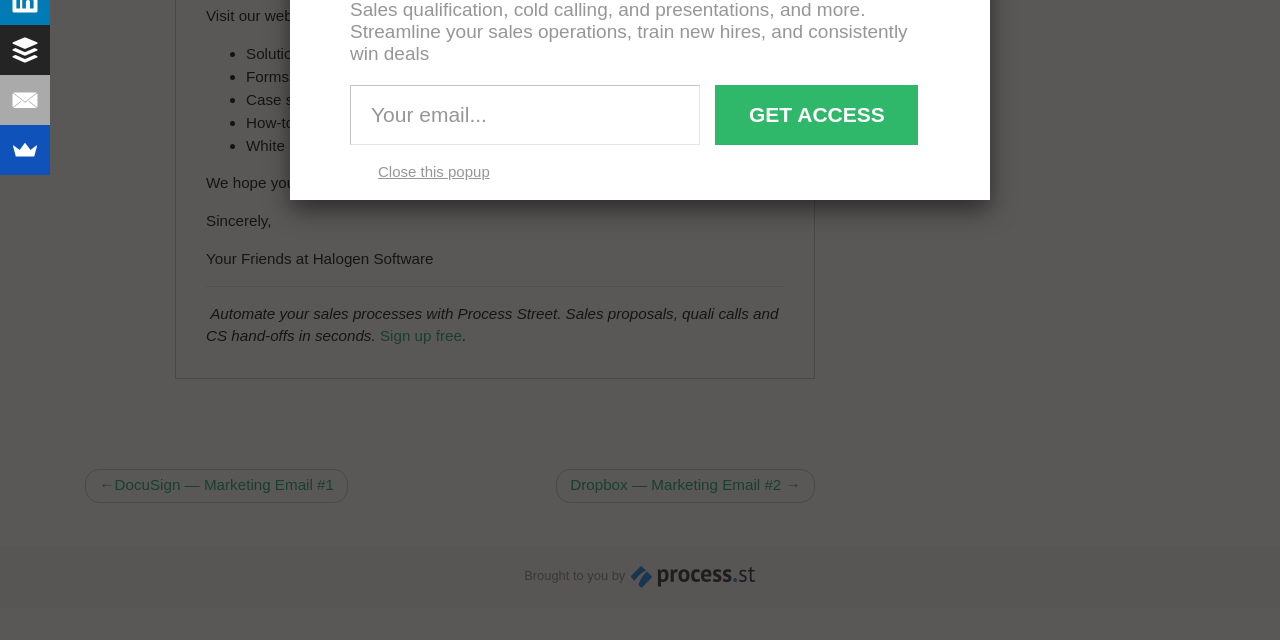Highlight the bounding box of the UI element that corresponds to this description: "Go to Top".

None